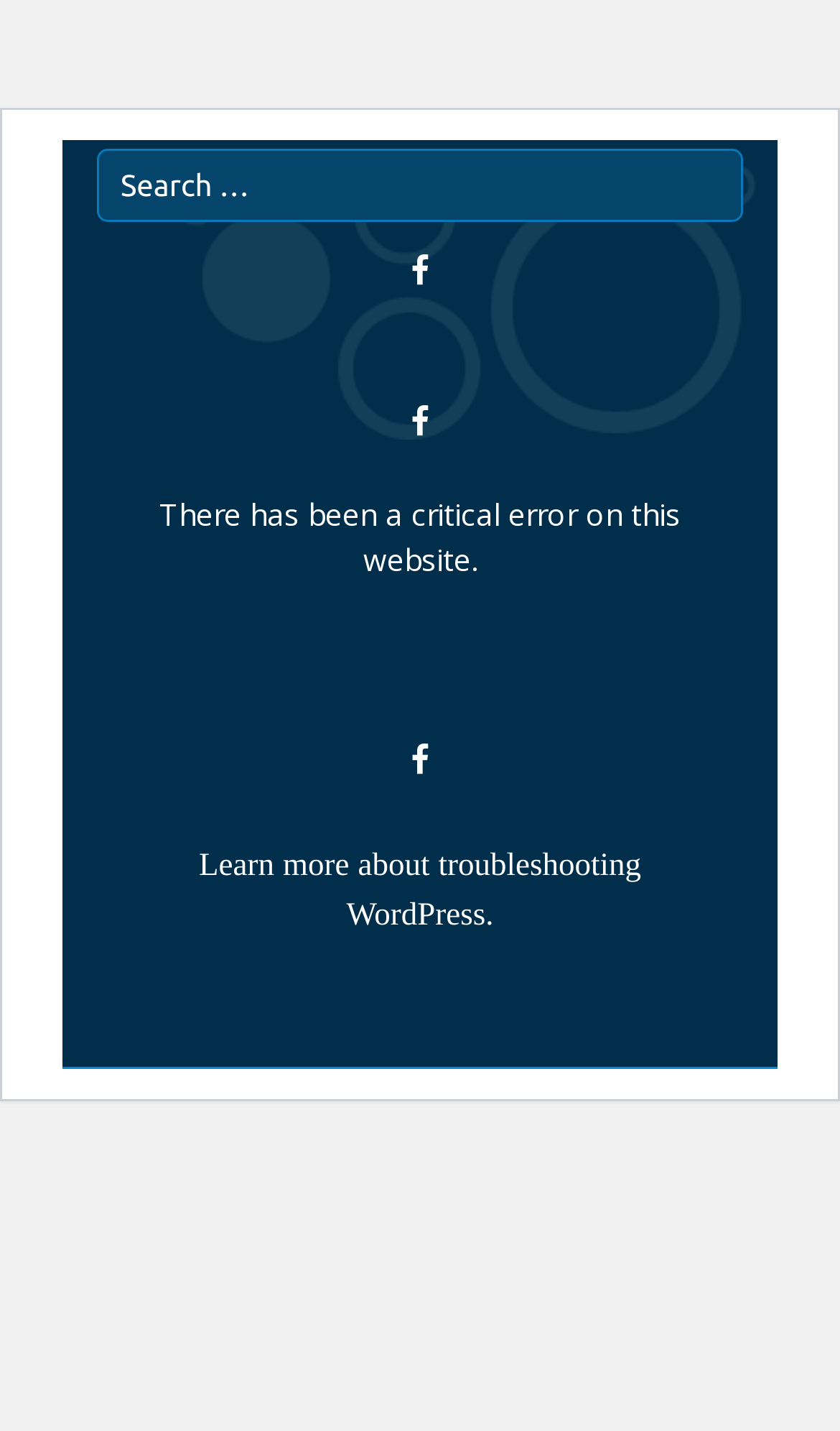Can you give a detailed response to the following question using the information from the image? How many links are there below the error message?

Below the error message, there are two links. One is a WordPress troubleshooting link, and the other is a link with a warning icon. Both links are located at the bottom of the webpage.